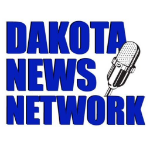Give a detailed account of the visual content in the image.

The image features the logo of the Dakota News Network, prominently displaying the network's name in bold blue letters. Accompanying the text is a graphic representation of a microphone, symbolizing the broadcast and news reporting aspects of the network. This logo serves as a visual identity for the Dakota News Network, which provides news coverage for North and South Dakota. Its design emphasizes the network's commitment to delivering important local news and updates to its audience.